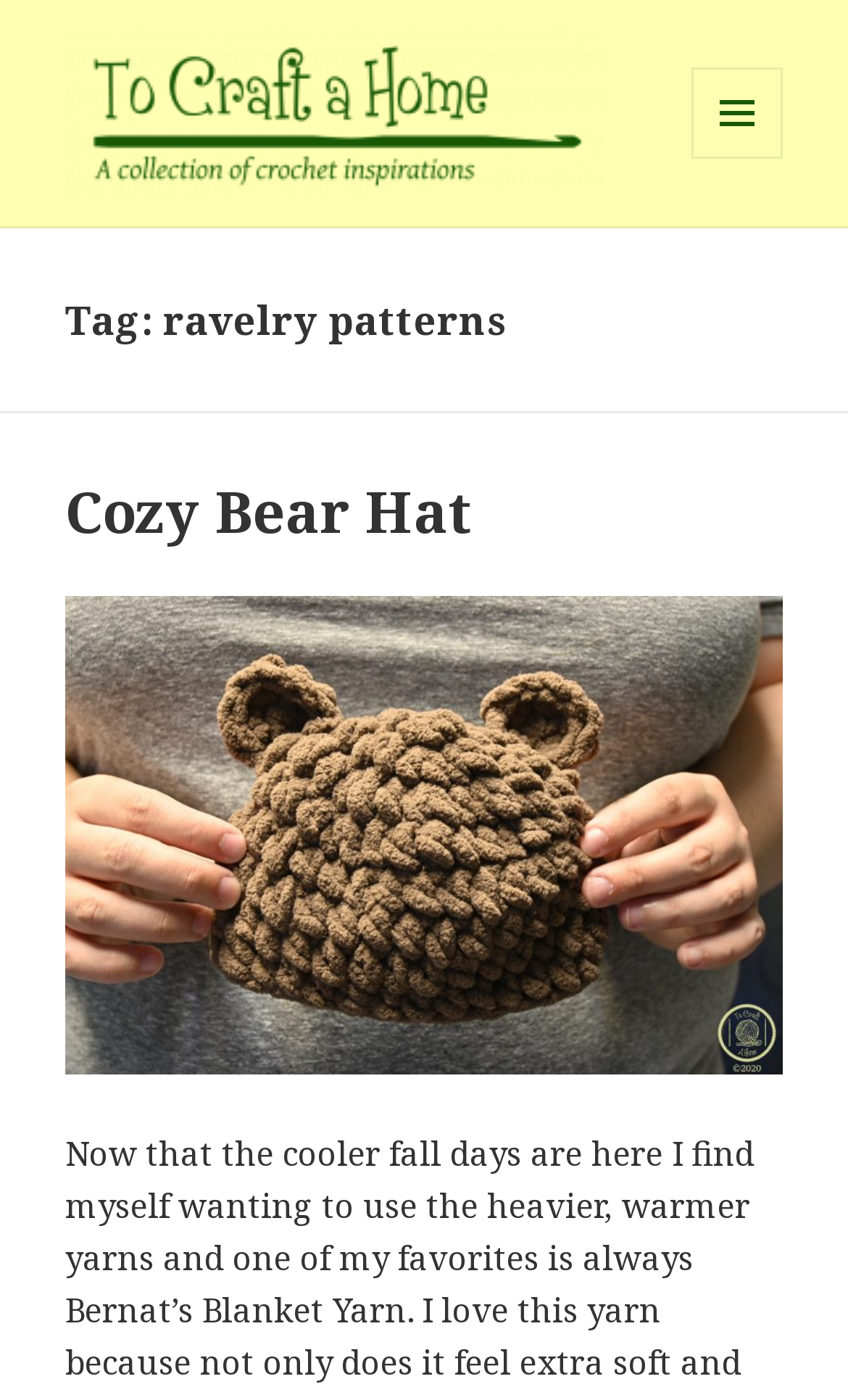Please provide a detailed answer to the question below based on the screenshot: 
What is the purpose of the button with the MENU AND WIDGETS icon?

I inferred the purpose of the button by looking at its description ' MENU AND WIDGETS' and its expanded property being set to False, indicating that it controls a secondary menu or widgets.